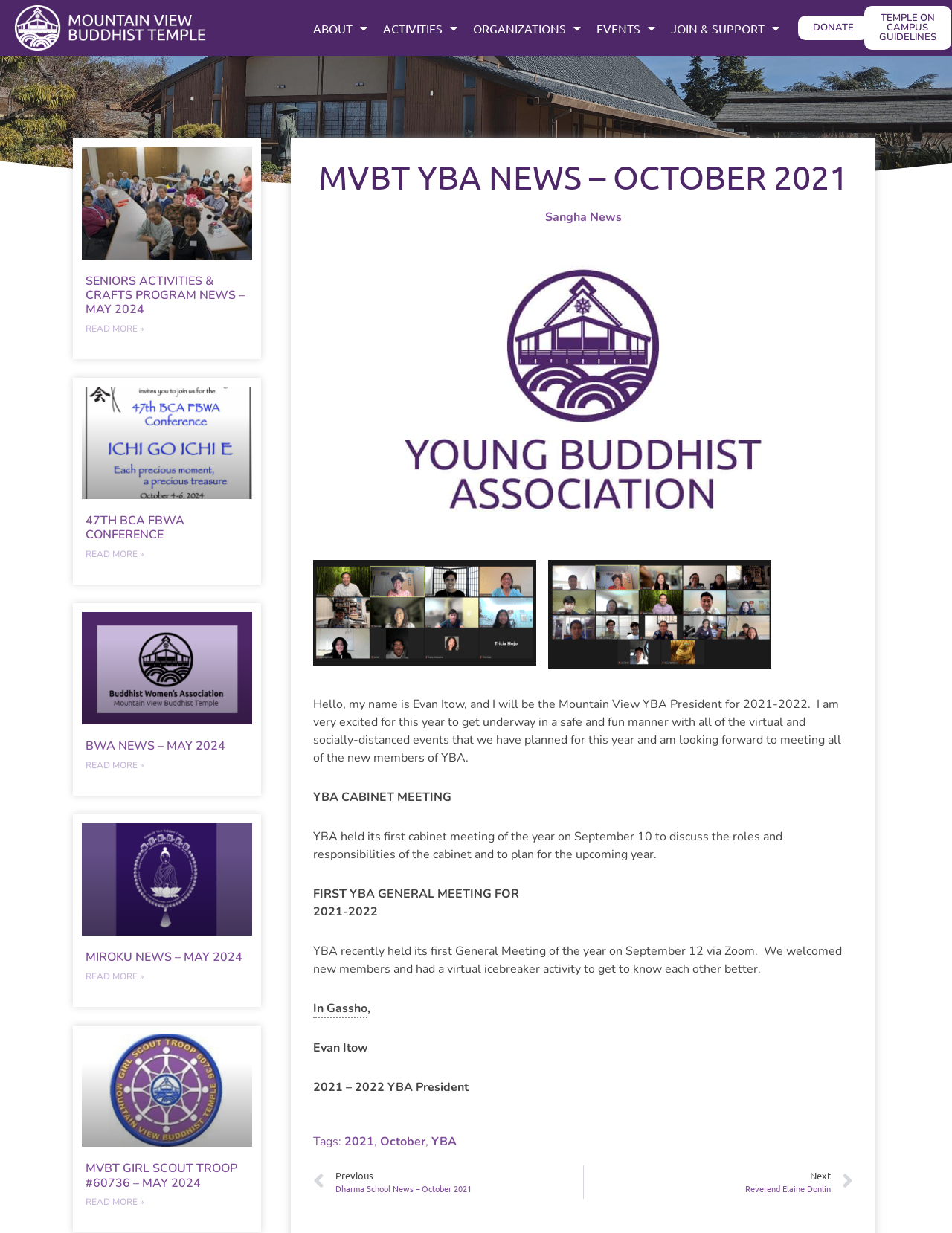Provide a brief response to the question below using one word or phrase:
What is the title of the first article?

SENIORS ACTIVITIES & CRAFTS PROGRAM NEWS – MAY 2024